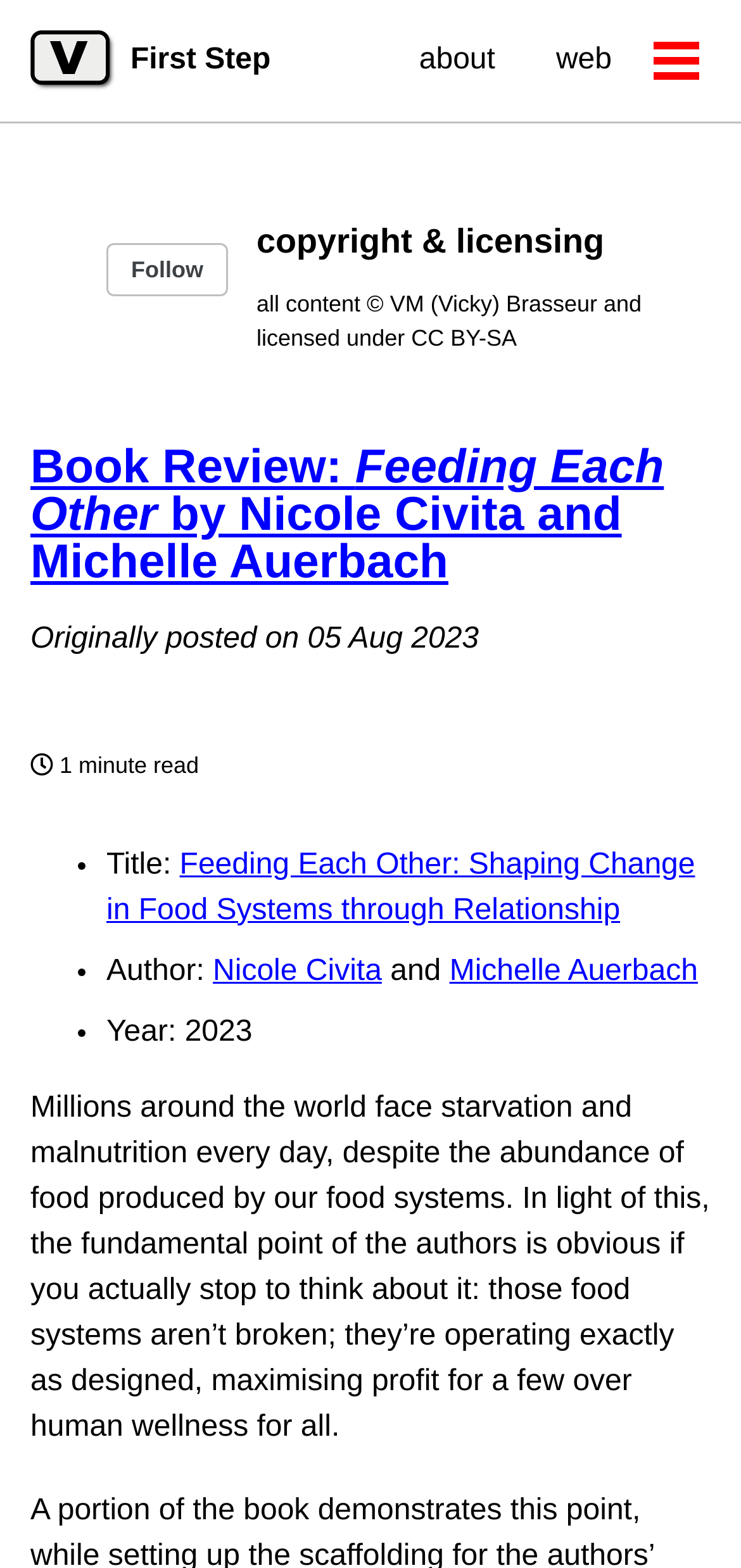What is the estimated reading time of the review?
Answer with a single word or phrase by referring to the visual content.

1 minute